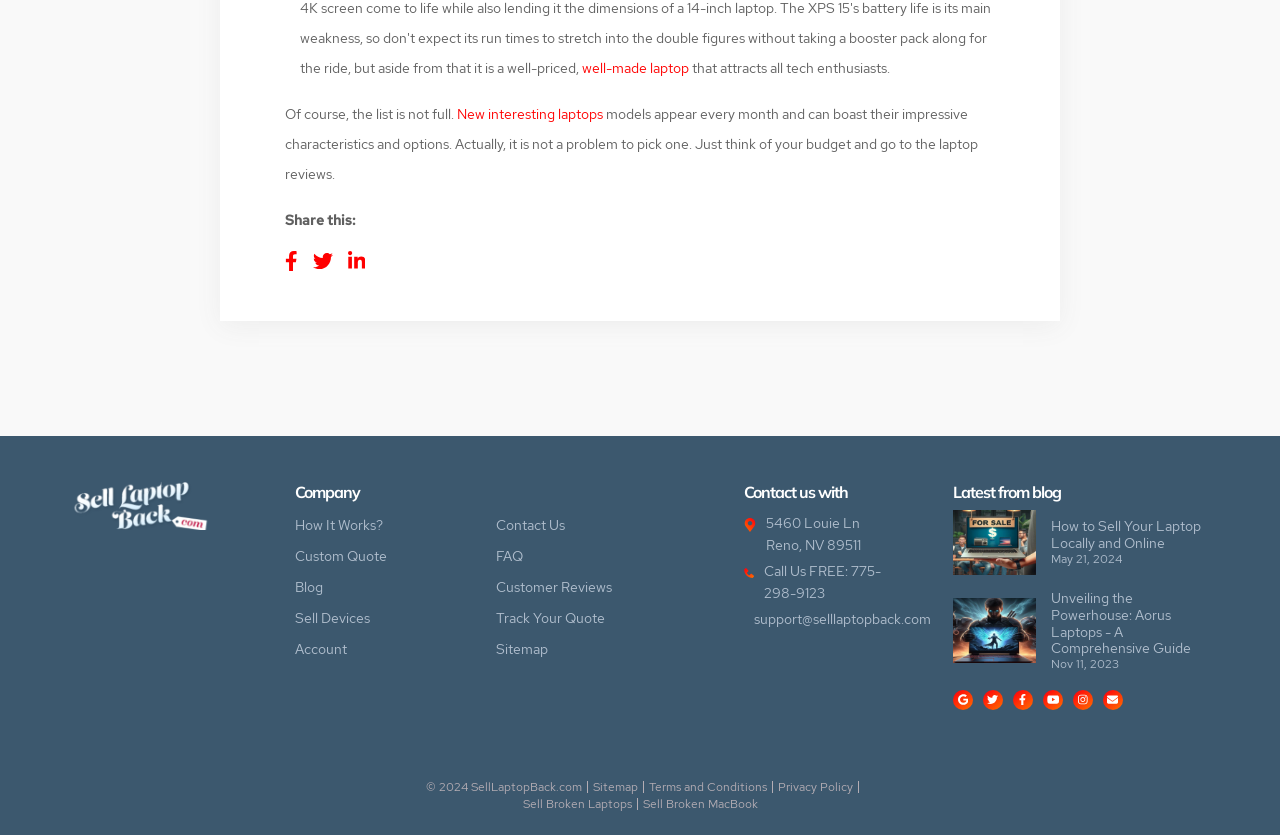Find the bounding box coordinates for the area that must be clicked to perform this action: "Click on 'well-made laptop'".

[0.455, 0.071, 0.538, 0.092]